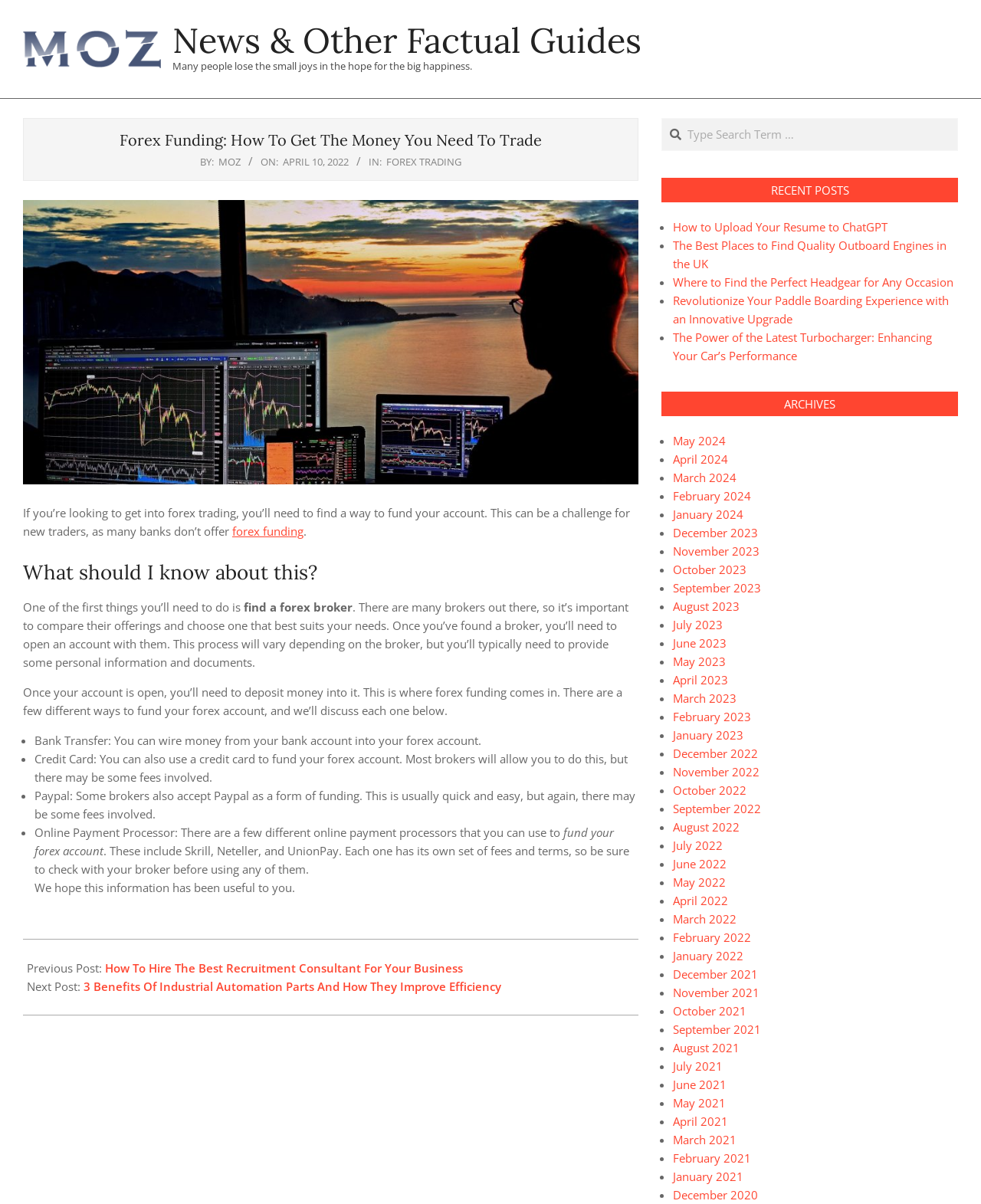Find and specify the bounding box coordinates that correspond to the clickable region for the instruction: "View previous post 'How To Hire The Best Recruitment Consultant For Your Business'".

[0.107, 0.797, 0.472, 0.81]